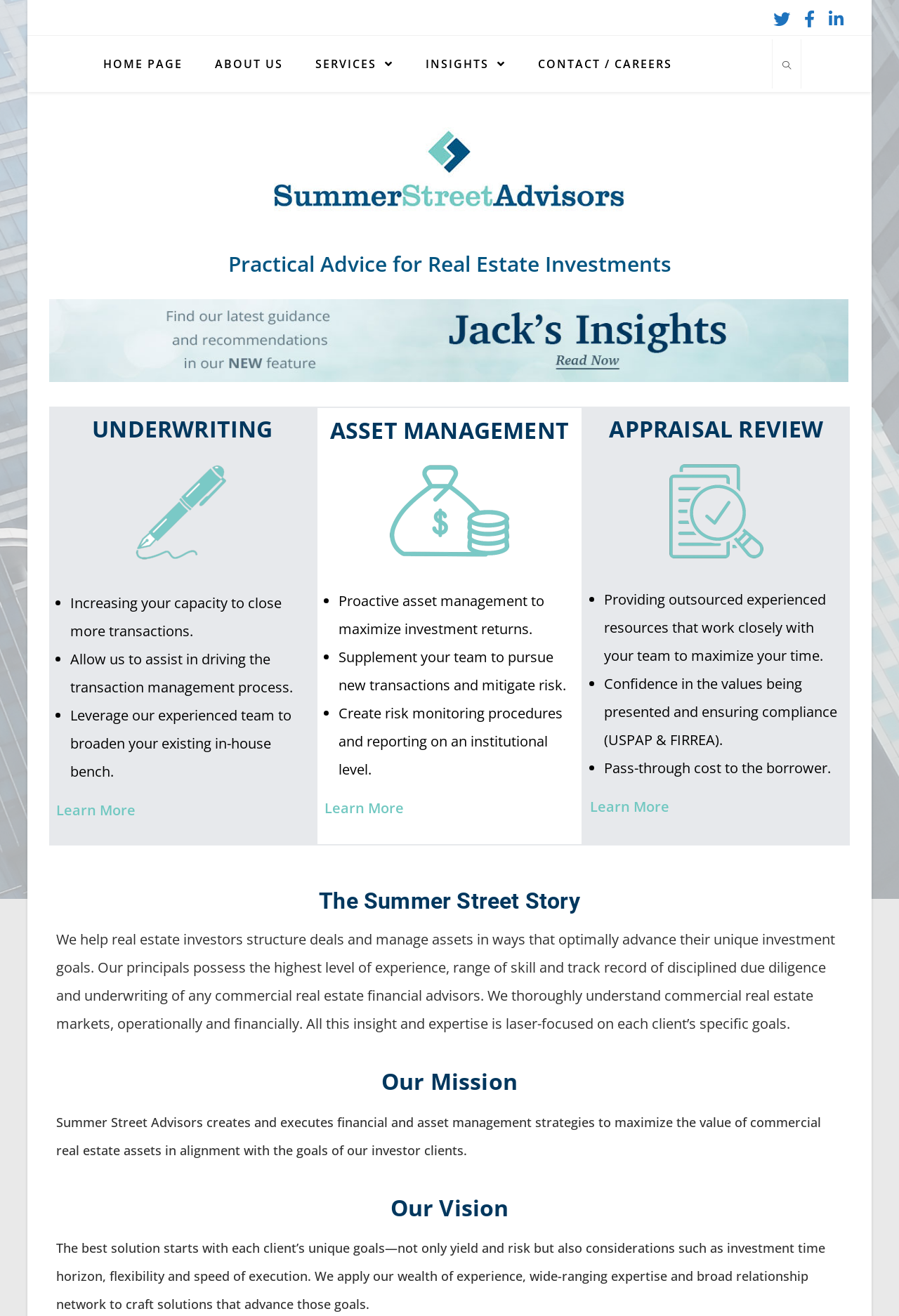Based on the image, give a detailed response to the question: What is the purpose of the 'Learn More' links?

The 'Learn More' links are located at the bottom of each service section, and they likely lead to more detailed information about each service. The purpose of these links is to provide users with additional information about the services offered by Summer Street Advisors.